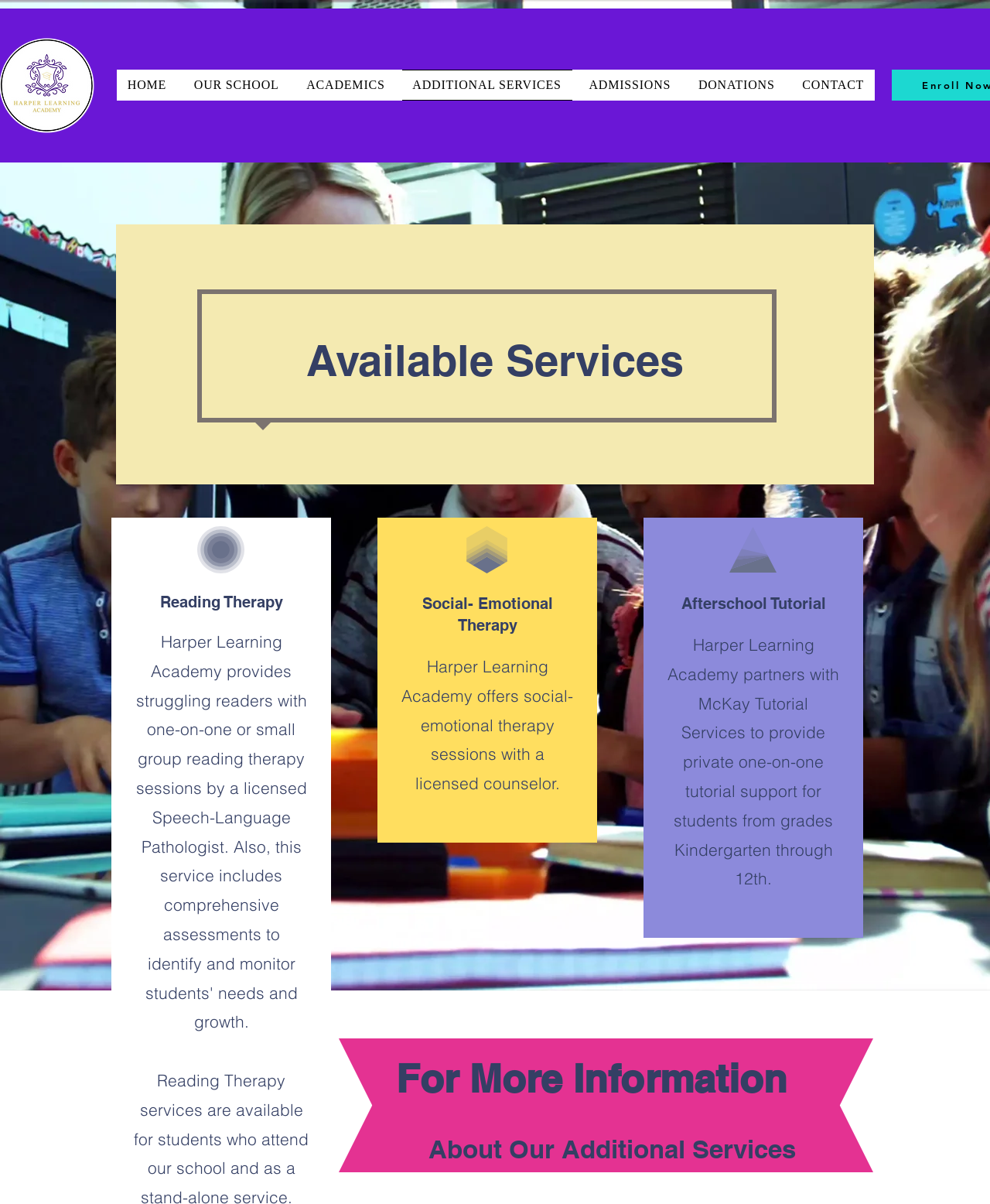Show the bounding box coordinates of the region that should be clicked to follow the instruction: "explore admissions process."

[0.584, 0.058, 0.688, 0.084]